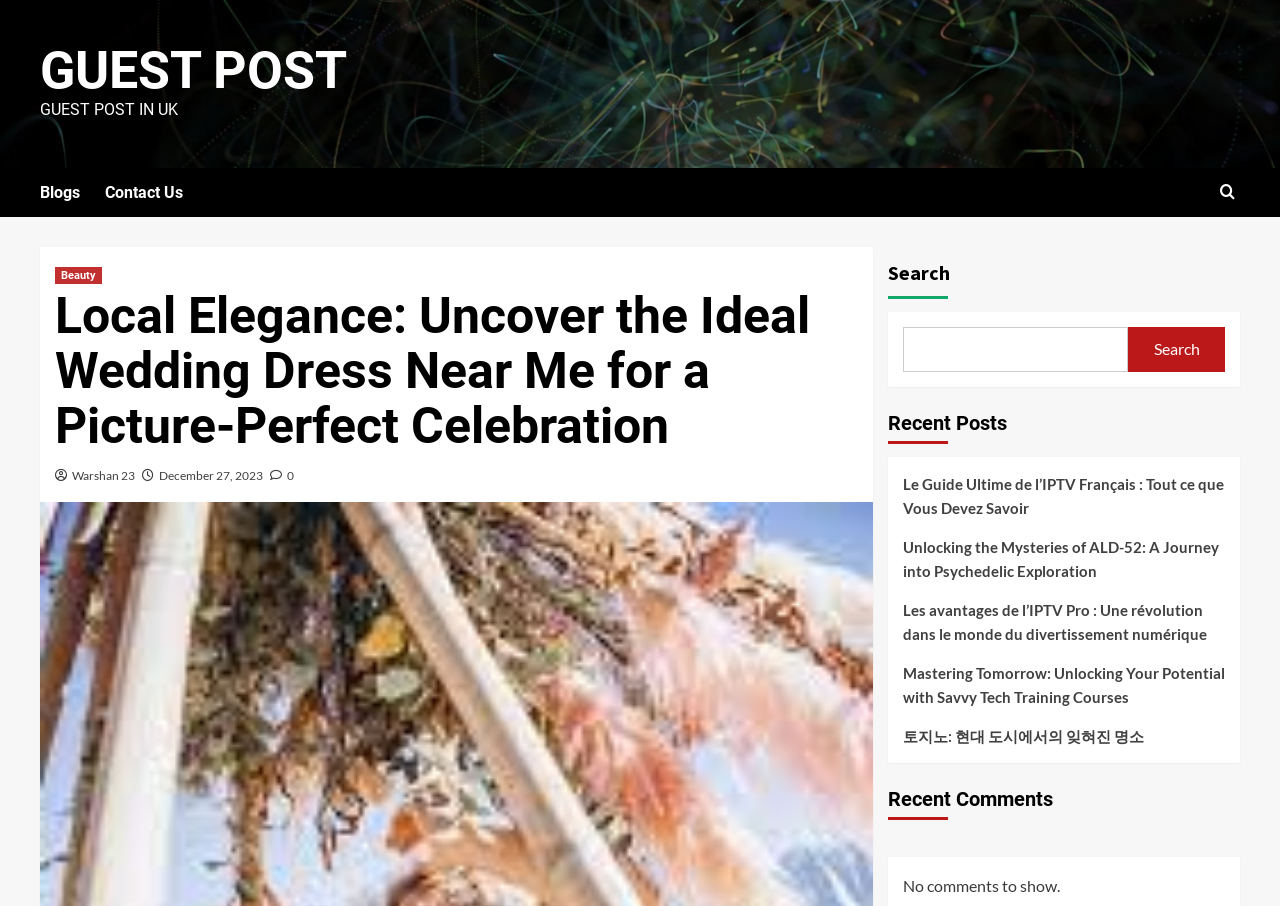What is the date of the latest article?
Carefully analyze the image and provide a thorough answer to the question.

The date of the latest article can be found next to the author's name, Warshan 23, which is located below the main heading of the webpage. The date is specified as December 27, 2023.